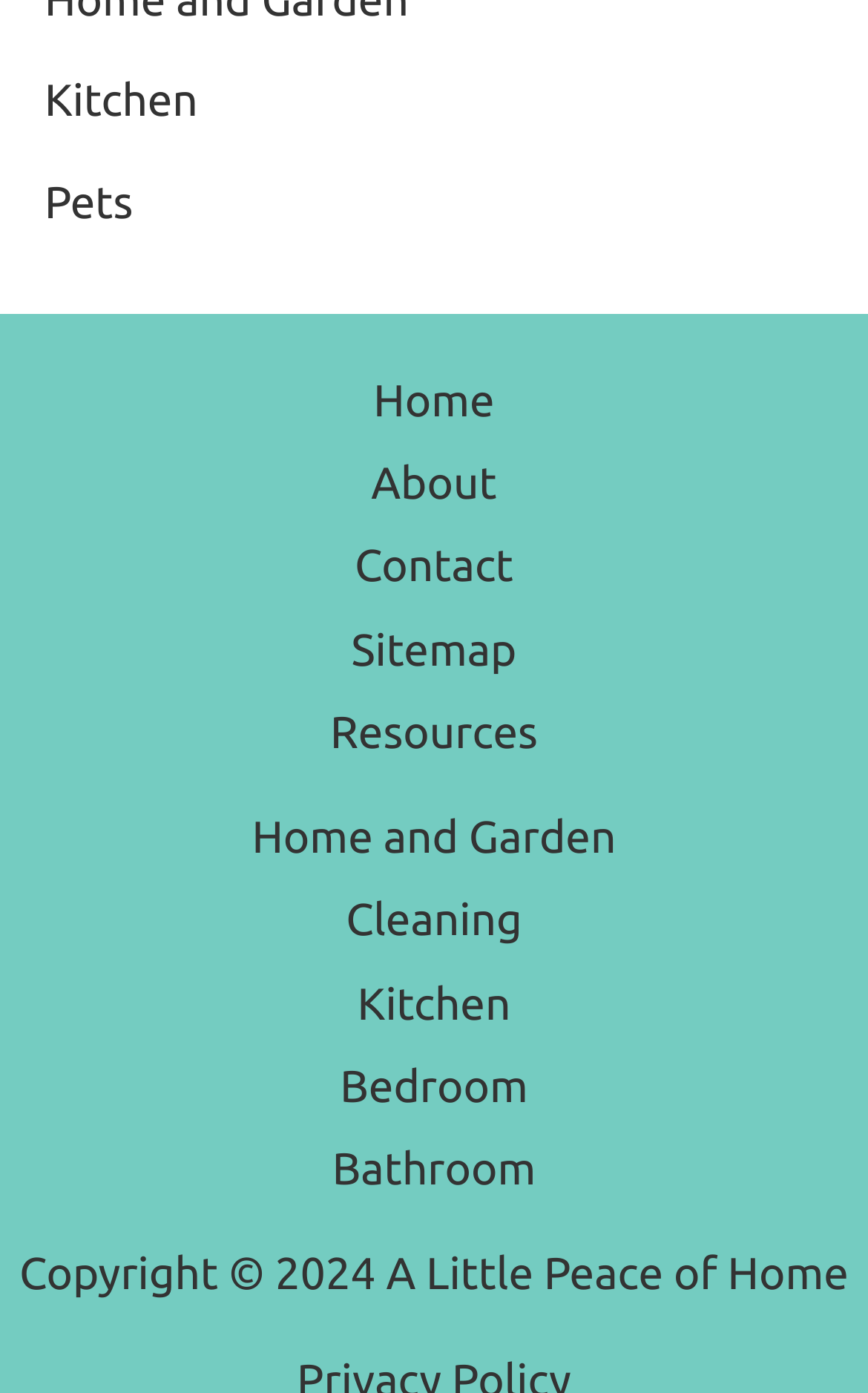What is the first link in the top navigation?
Provide a detailed and well-explained answer to the question.

I looked at the top navigation and found that the first link is 'Kitchen', followed by 'Pets'.